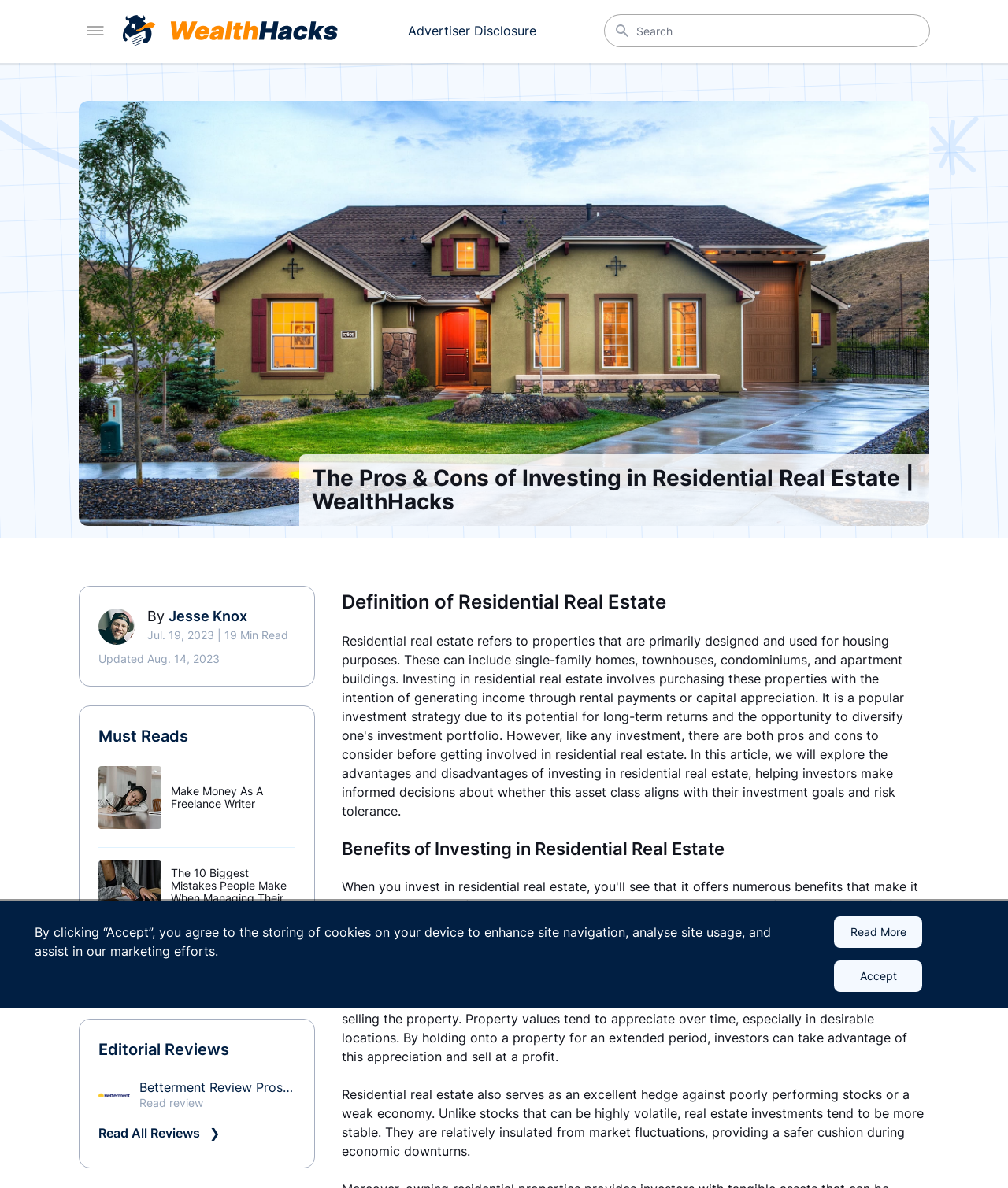Please find the bounding box coordinates of the element's region to be clicked to carry out this instruction: "search for something".

[0.6, 0.013, 0.922, 0.039]